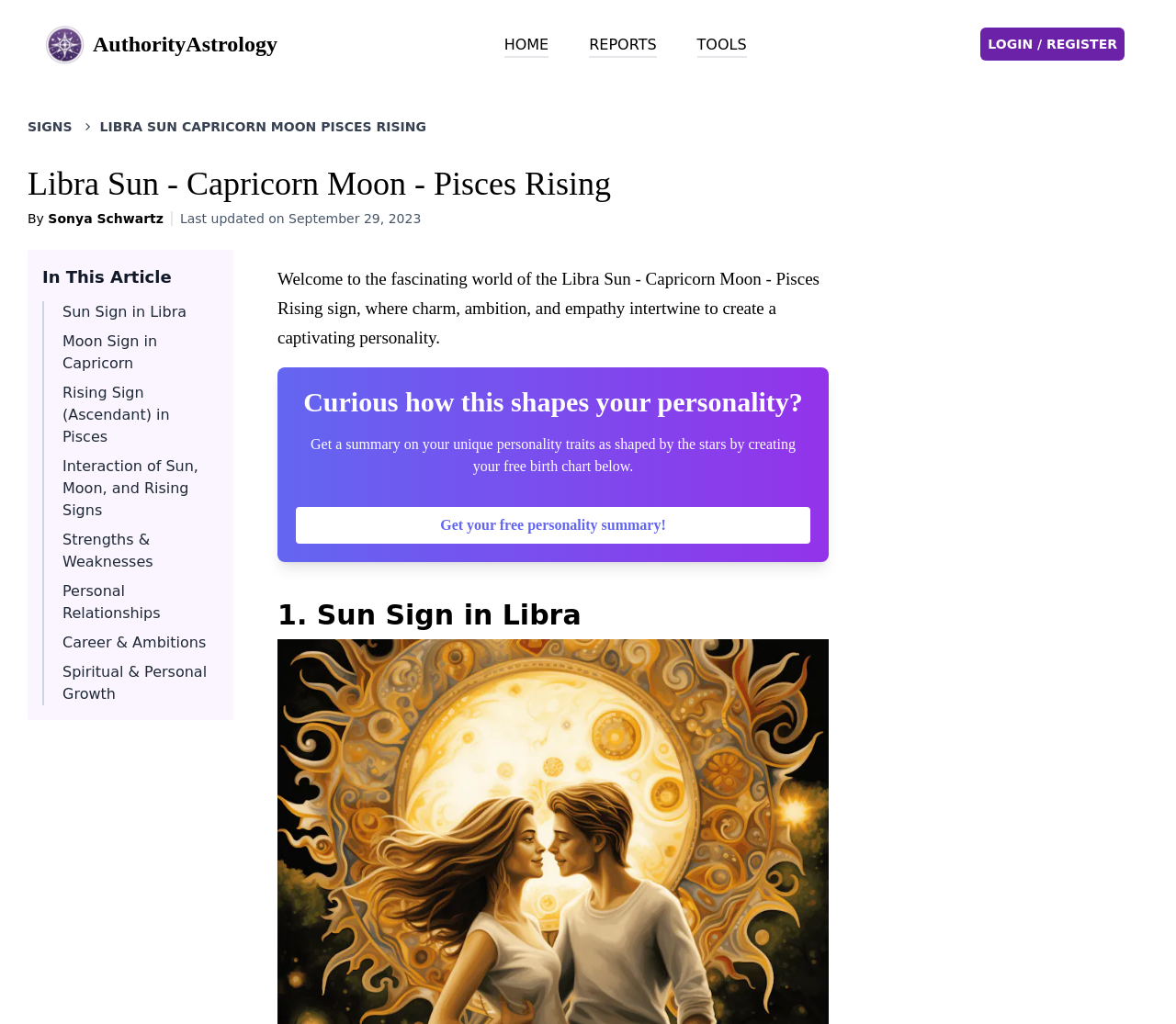Who is the author of the article?
Look at the image and answer with only one word or phrase.

Sonya Schwartz